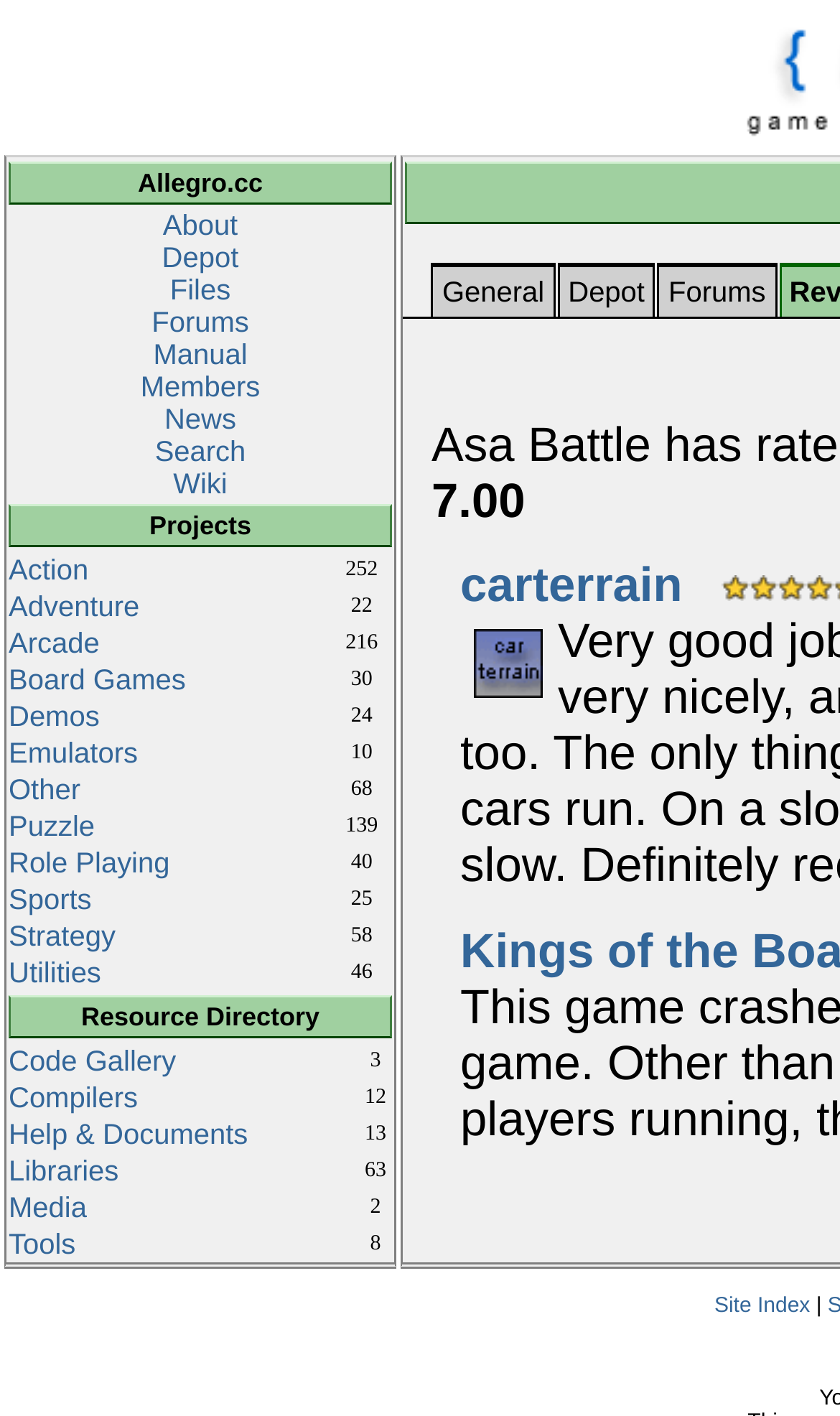Identify the bounding box for the element characterized by the following description: "Help & Documents".

[0.01, 0.79, 0.295, 0.812]